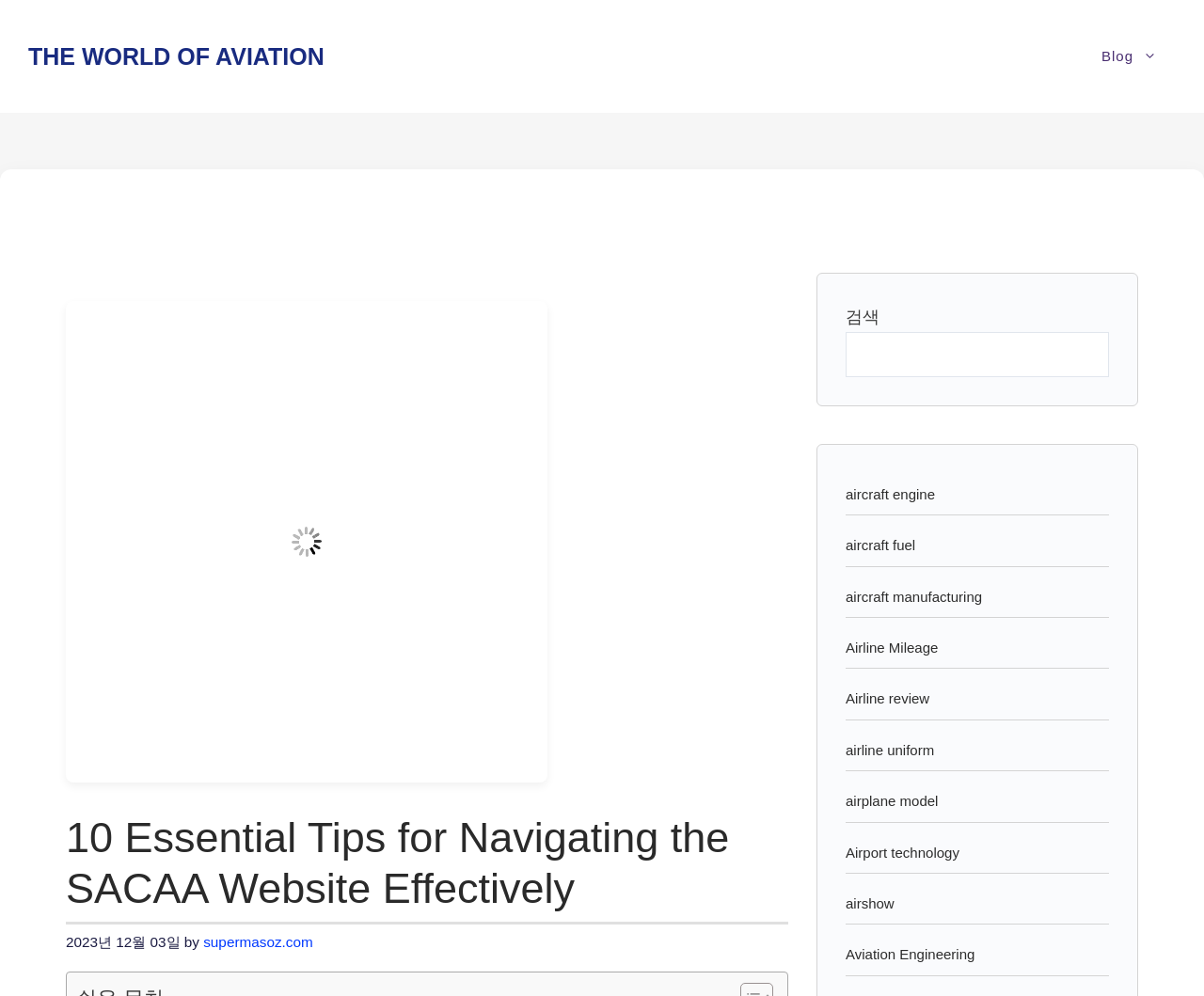Specify the bounding box coordinates of the element's region that should be clicked to achieve the following instruction: "Learn about airline mileage". The bounding box coordinates consist of four float numbers between 0 and 1, in the format [left, top, right, bottom].

[0.702, 0.642, 0.779, 0.658]